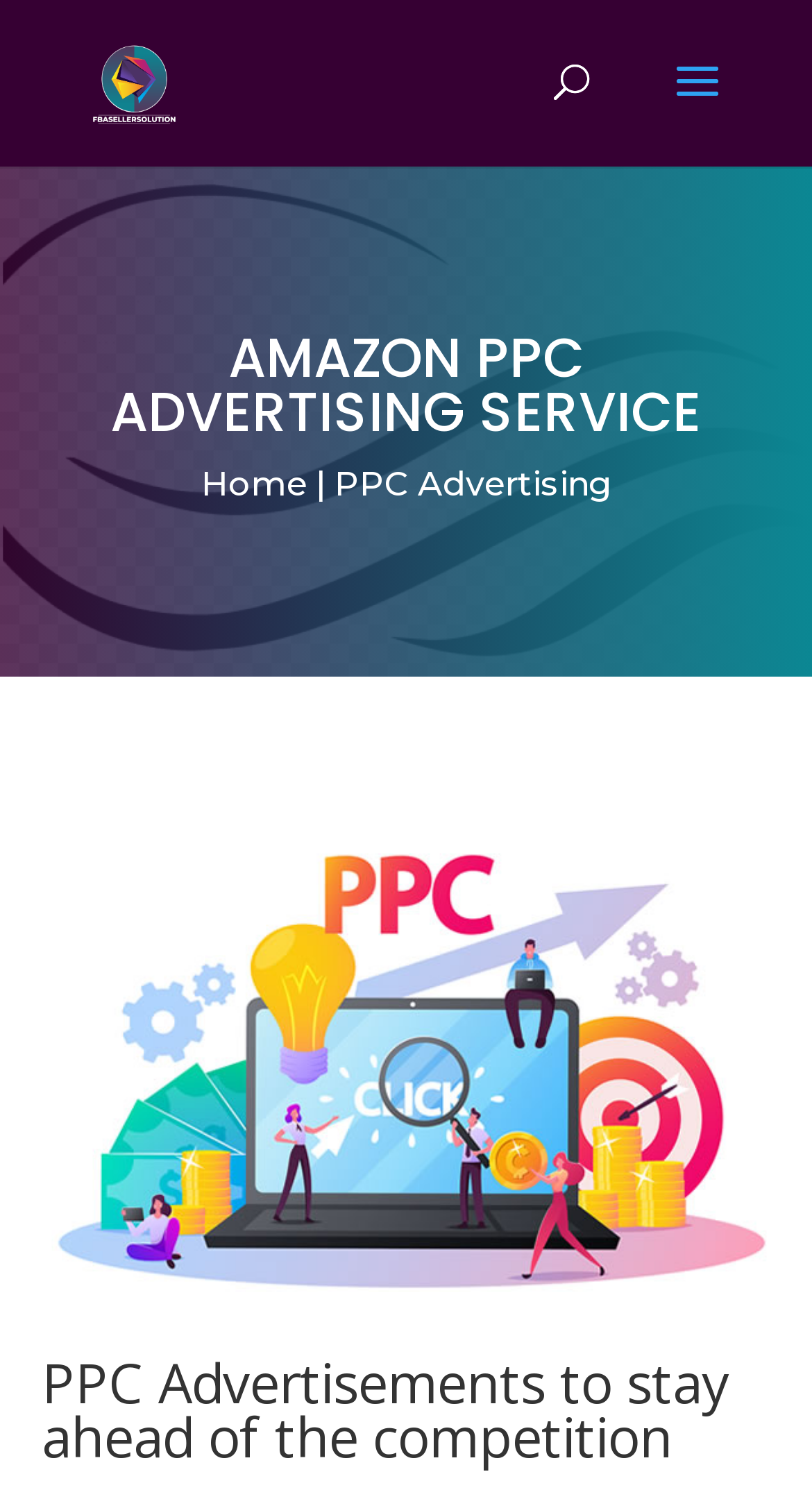Using the details in the image, give a detailed response to the question below:
What is the name of the company?

The name of the company can be found in the top-left corner of the webpage, where it says 'FBA Seller Solution' in a link format, accompanied by an image with the same name.